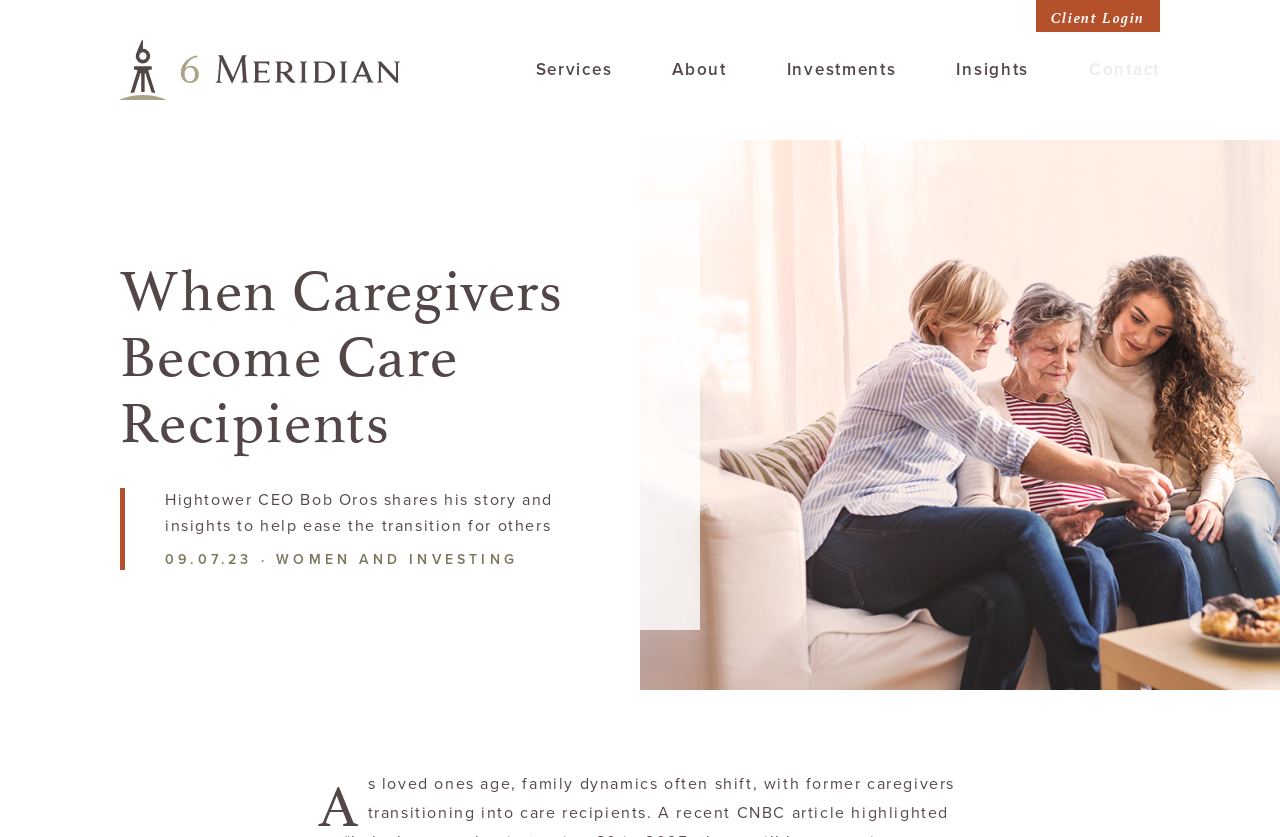What is the category of the link 'WOMEN AND INVESTING'?
Refer to the screenshot and deliver a thorough answer to the question presented.

I determined the answer by looking at the navigation menu and finding the link 'Insights' which is likely the category of the link 'WOMEN AND INVESTING'.